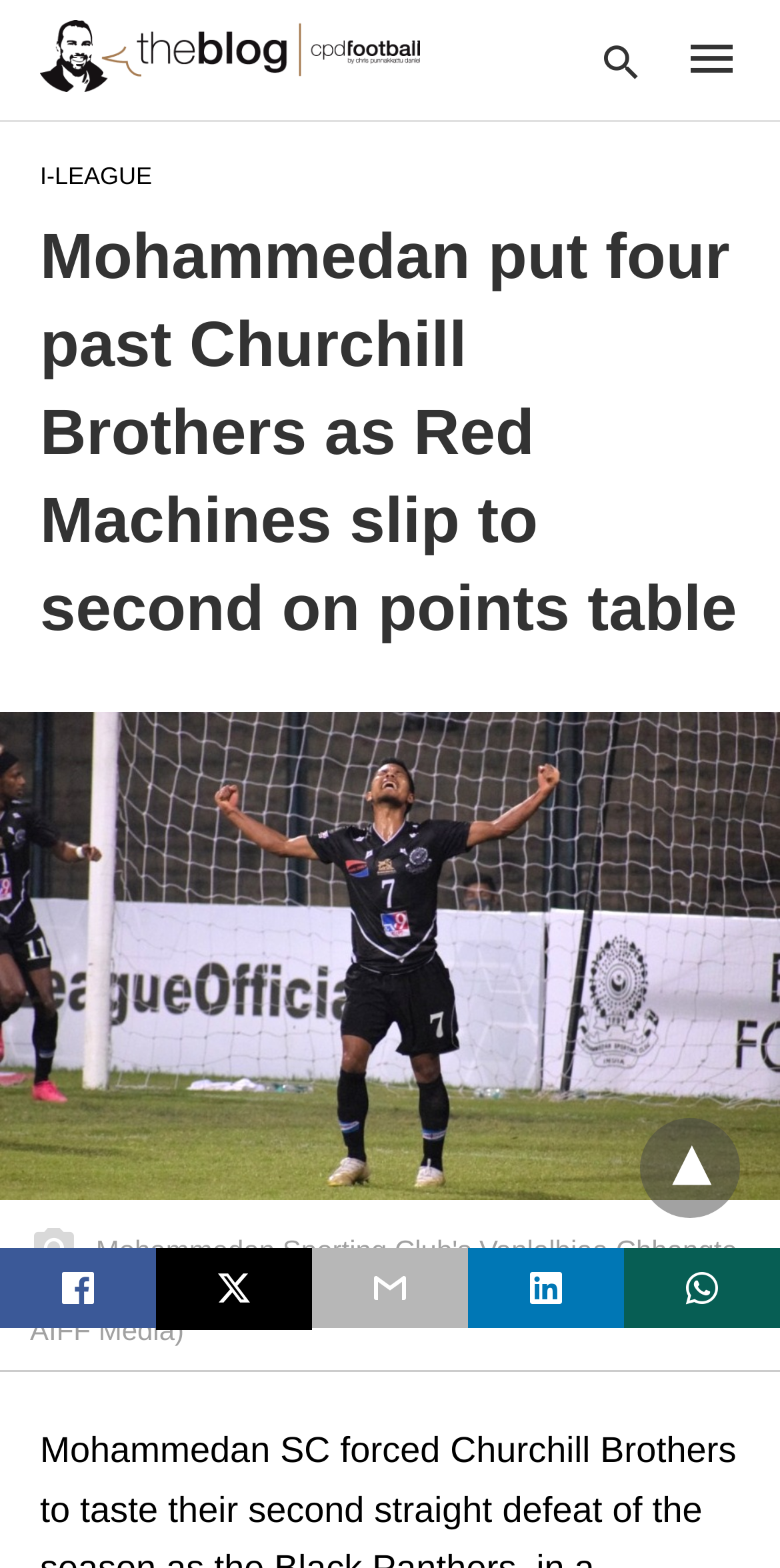Determine the bounding box coordinates for the region that must be clicked to execute the following instruction: "View Durum Production information".

None